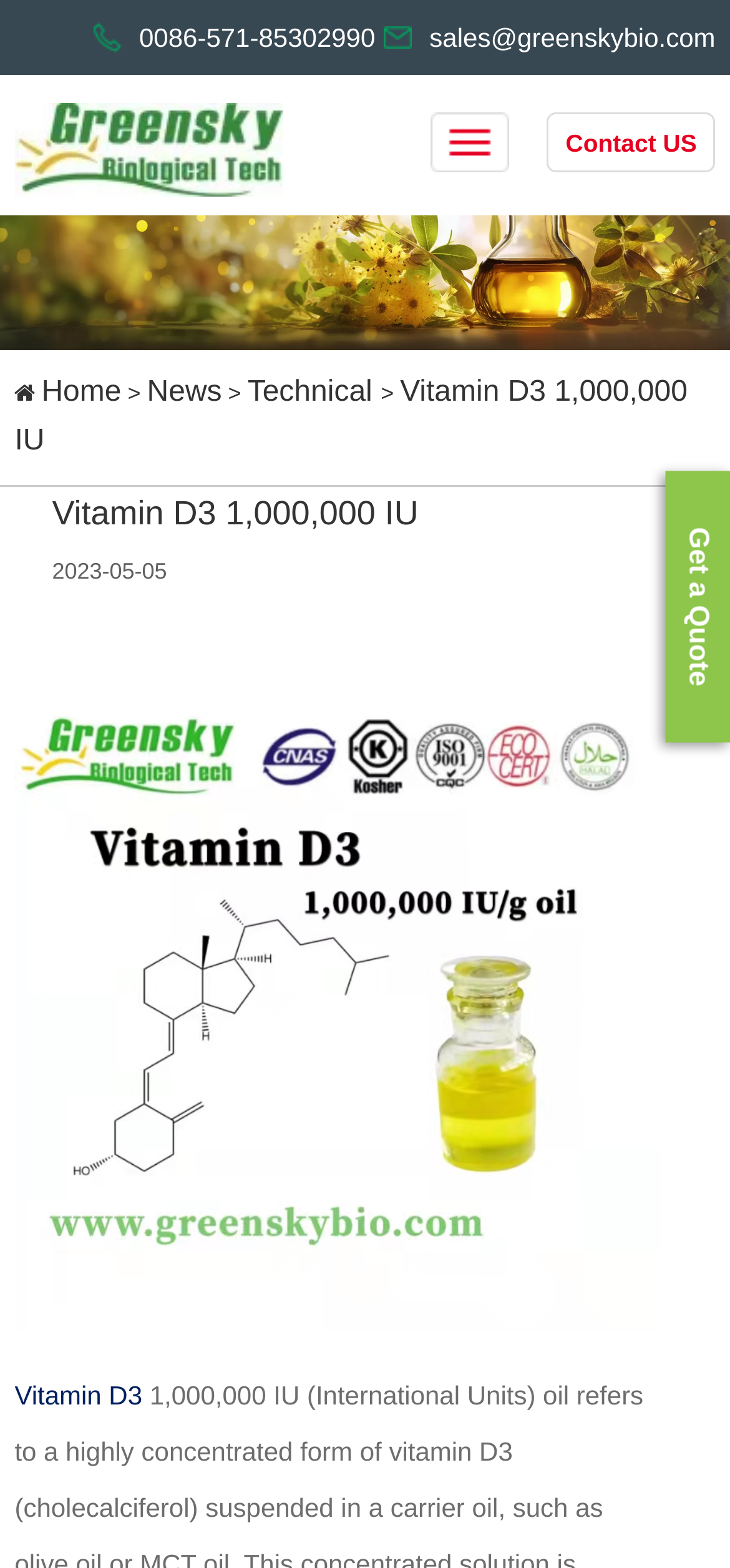Explain in detail what is displayed on the webpage.

The webpage appears to be a product page for Vitamin D3 1,000,000 IU oil, manufactured by Hangzhou Greensky. At the top left corner, there is a company logo and a link to the manufacturer's website. Below the logo, there are two lines of contact information: a phone number and an email address.

The main navigation menu is located at the top center of the page, with links to "Home", "News", "Technical", and "Contact US". To the right of the navigation menu, there is a blank link with no text.

The main content of the page is divided into two sections. The left section features a large image of the product, taking up most of the page's height. Above the image, there are two headings: "Vitamin D3 1,000,000 IU" and "2023-05-05", which may indicate the product name and a date.

On the right side of the page, there is a link to "Vitamin D3" and a call-to-action button "Get a Quote" at the bottom. There is also a small image at the top right corner of the page, but its content is not specified.

Overall, the webpage has a simple and clean layout, with a focus on showcasing the product and providing easy access to relevant information and contact details.